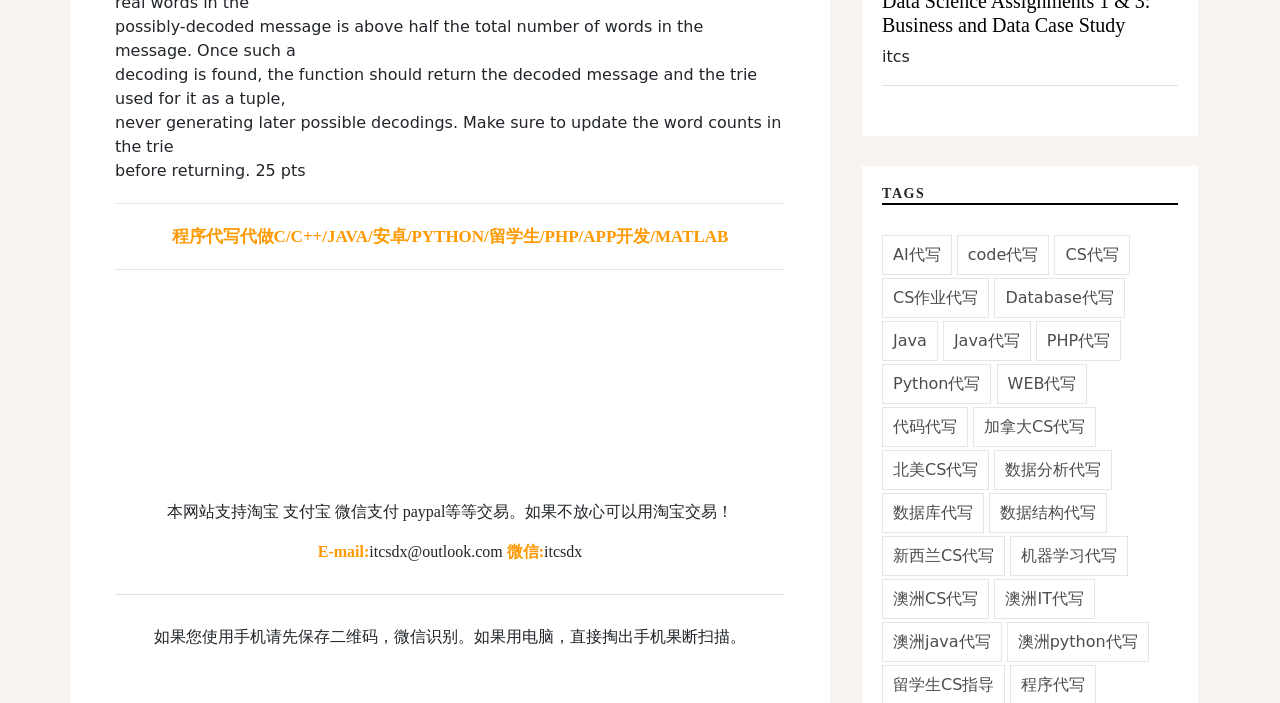Please locate the bounding box coordinates for the element that should be clicked to achieve the following instruction: "View the 'TAGS' section". Ensure the coordinates are given as four float numbers between 0 and 1, i.e., [left, top, right, bottom].

[0.689, 0.264, 0.92, 0.291]